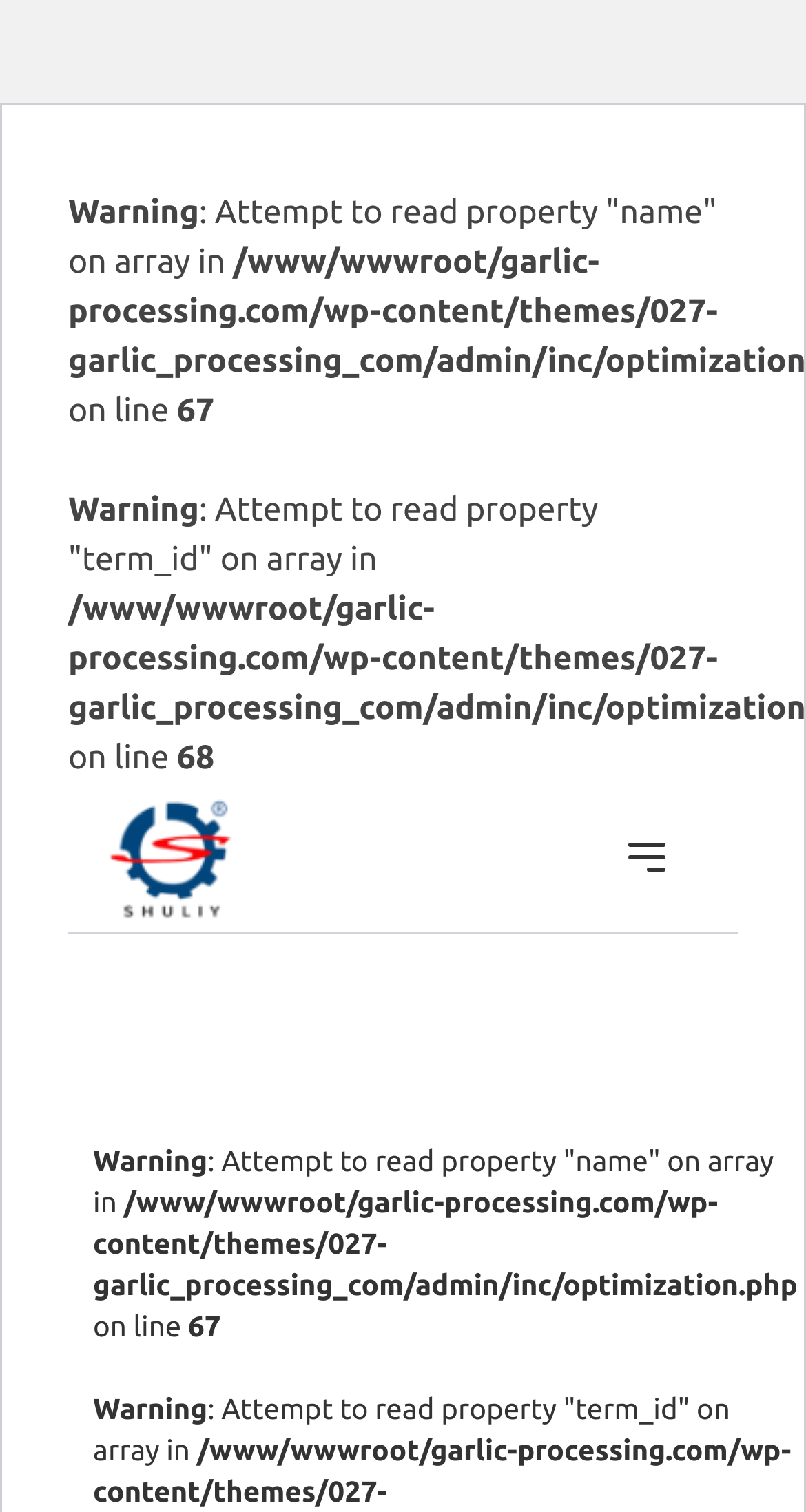Identify the bounding box coordinates for the UI element described by the following text: "alt="logo"". Provide the coordinates as four float numbers between 0 and 1, in the format [left, top, right, bottom].

[0.136, 0.526, 0.29, 0.608]